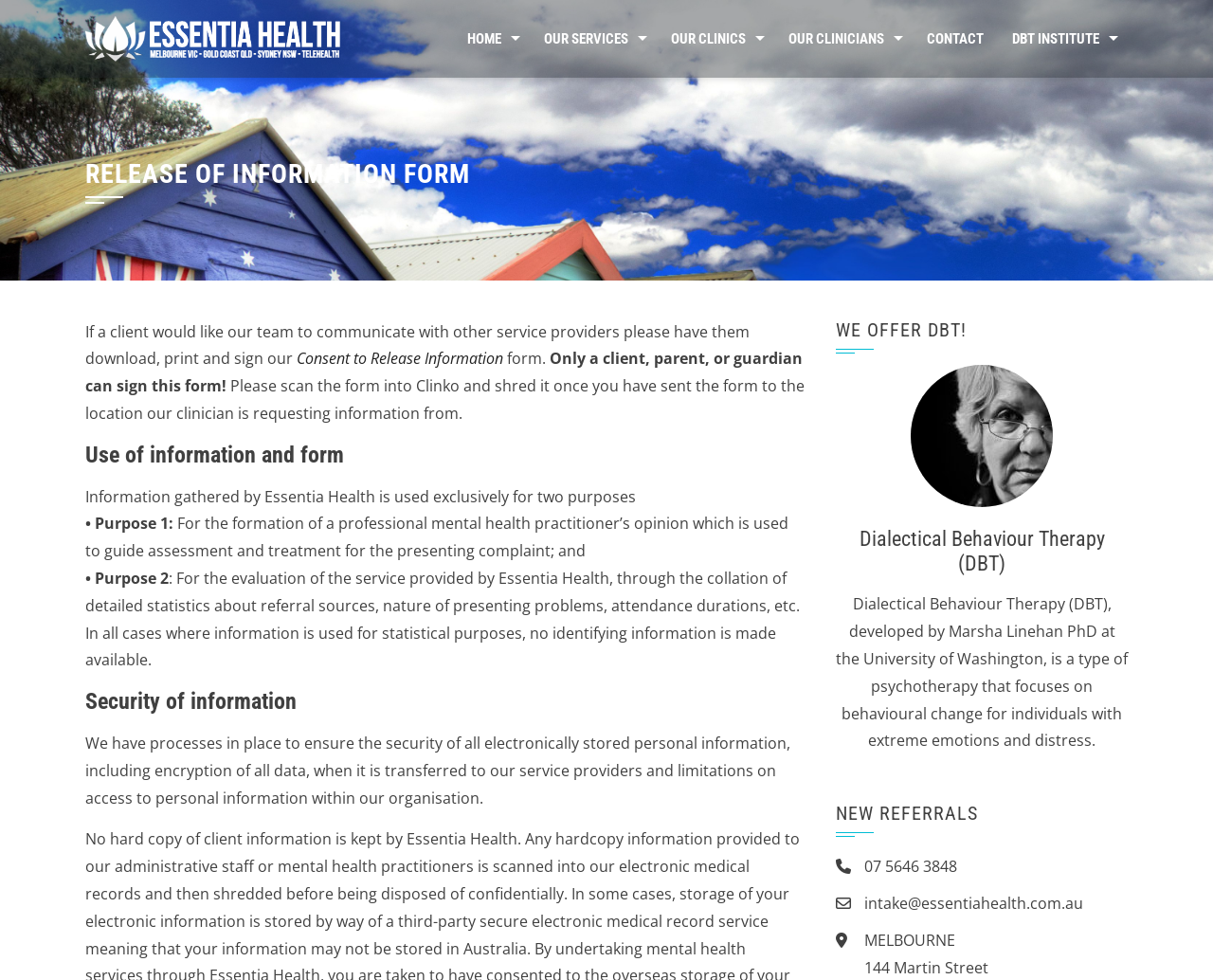How can a client sign the Release of Information Form?
Using the visual information, reply with a single word or short phrase.

Only client, parent, or guardian